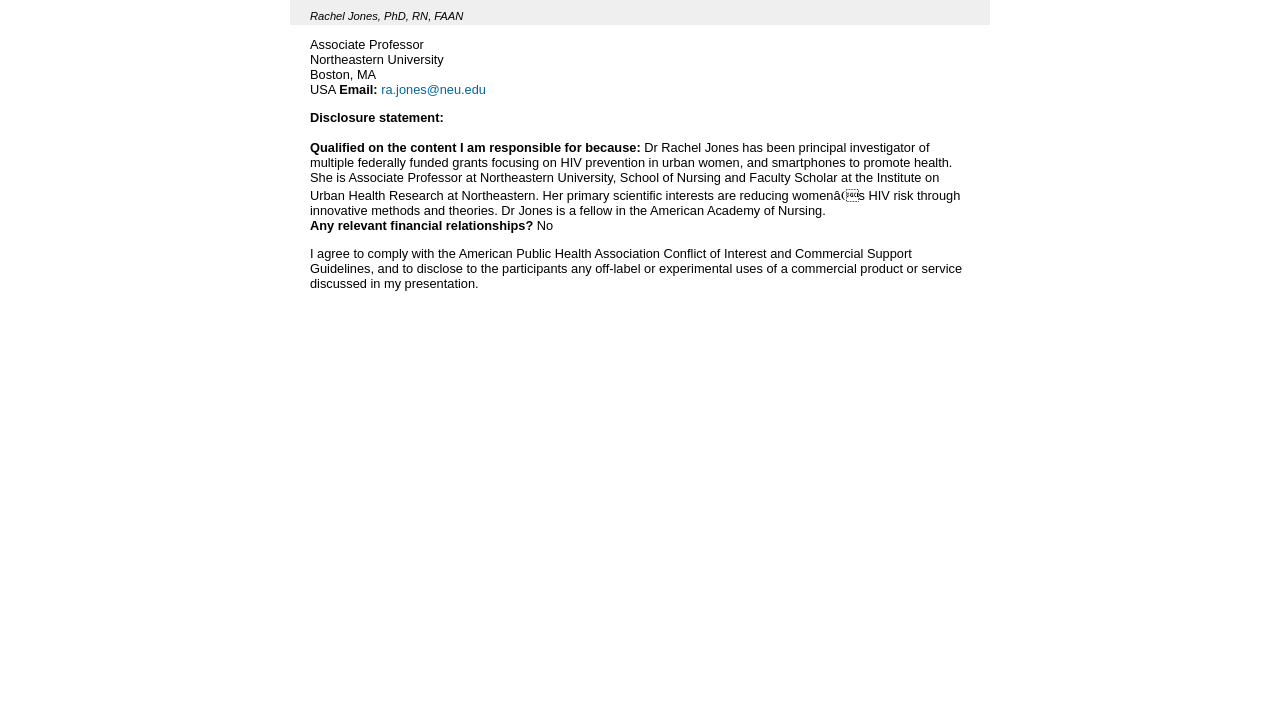Using the description "Terms of Use", locate and provide the bounding box of the UI element.

None